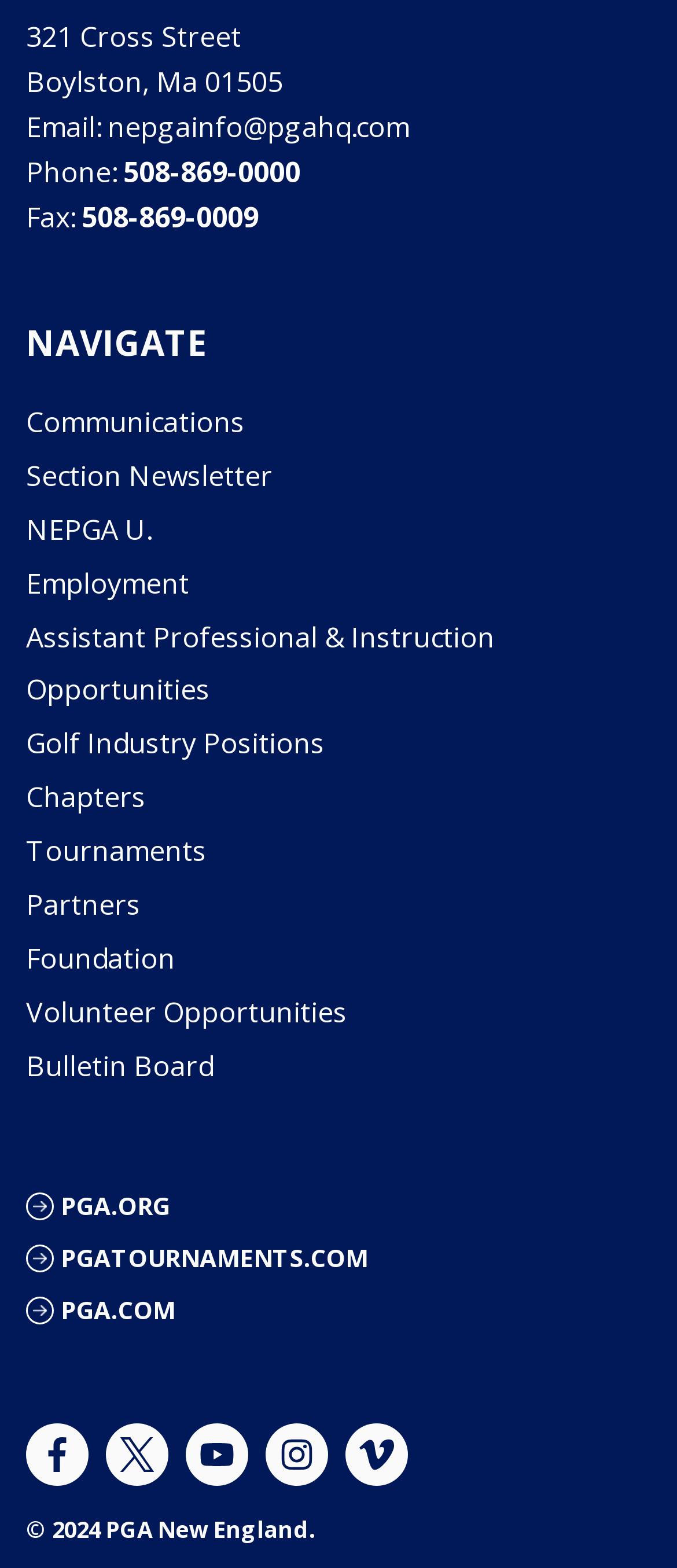Find the bounding box coordinates for the area that must be clicked to perform this action: "Visit the 'PGA.ORG' website".

[0.09, 0.753, 0.251, 0.786]